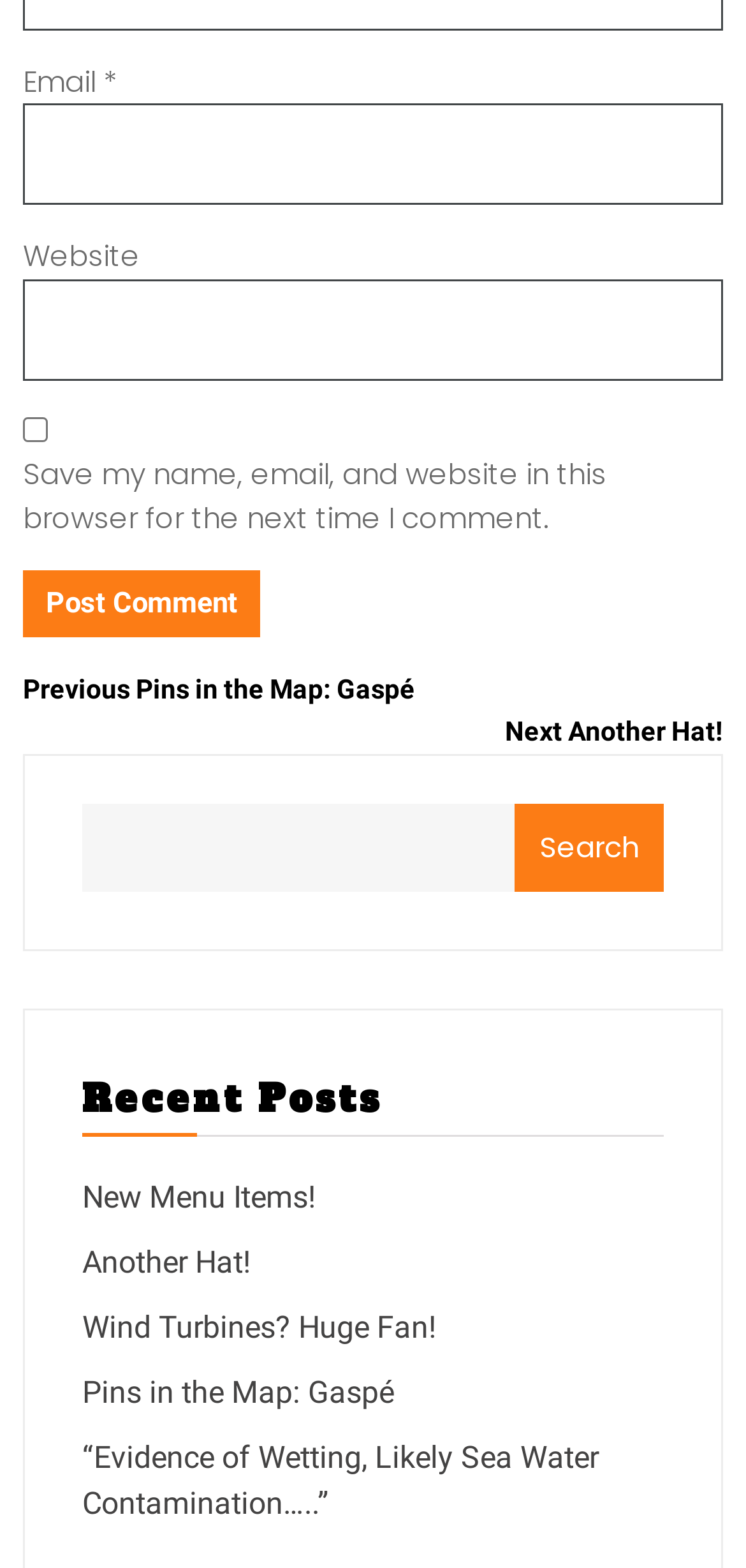Respond concisely with one word or phrase to the following query:
What is the purpose of the checkbox?

Save comment info